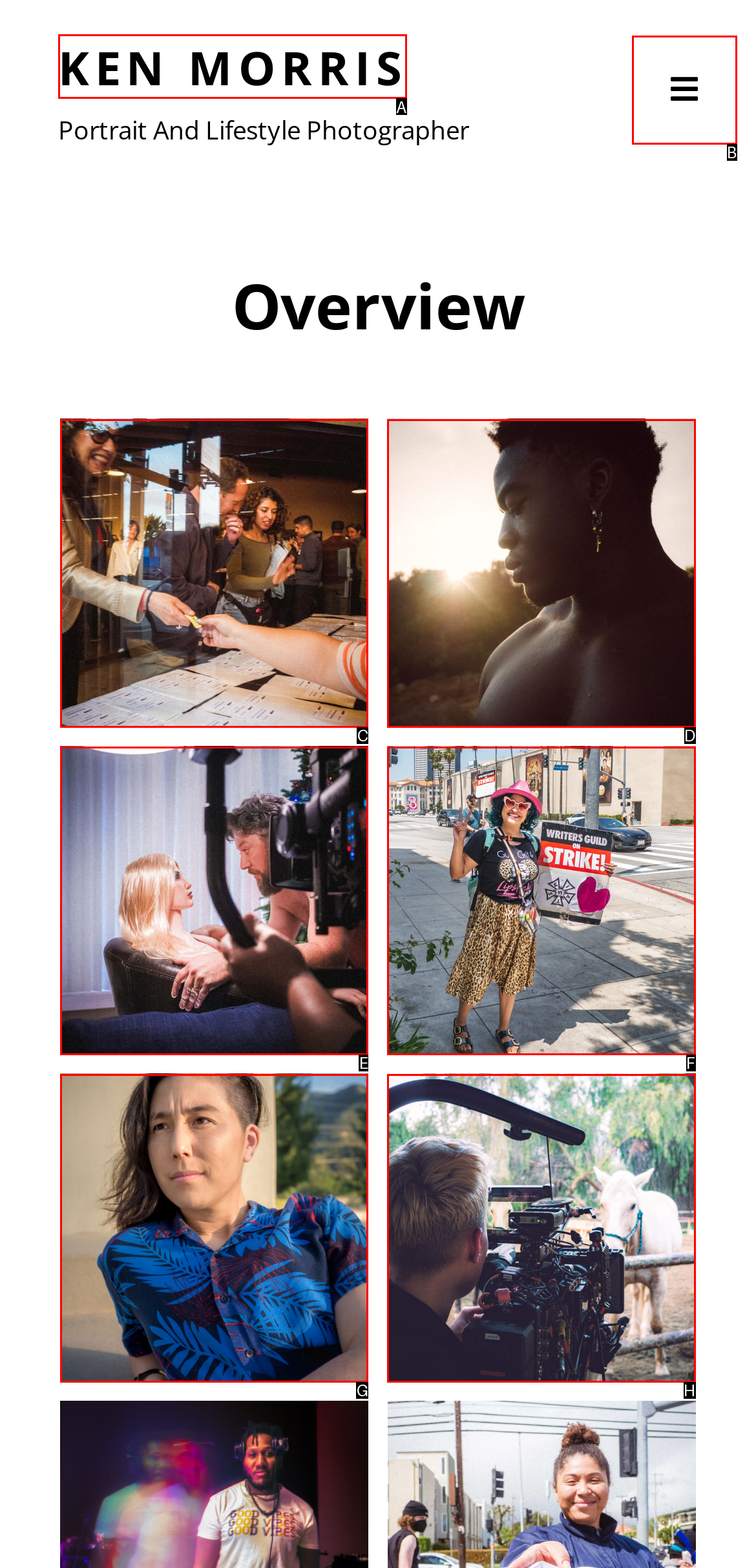To achieve the task: Click on the photographer's name, which HTML element do you need to click?
Respond with the letter of the correct option from the given choices.

A